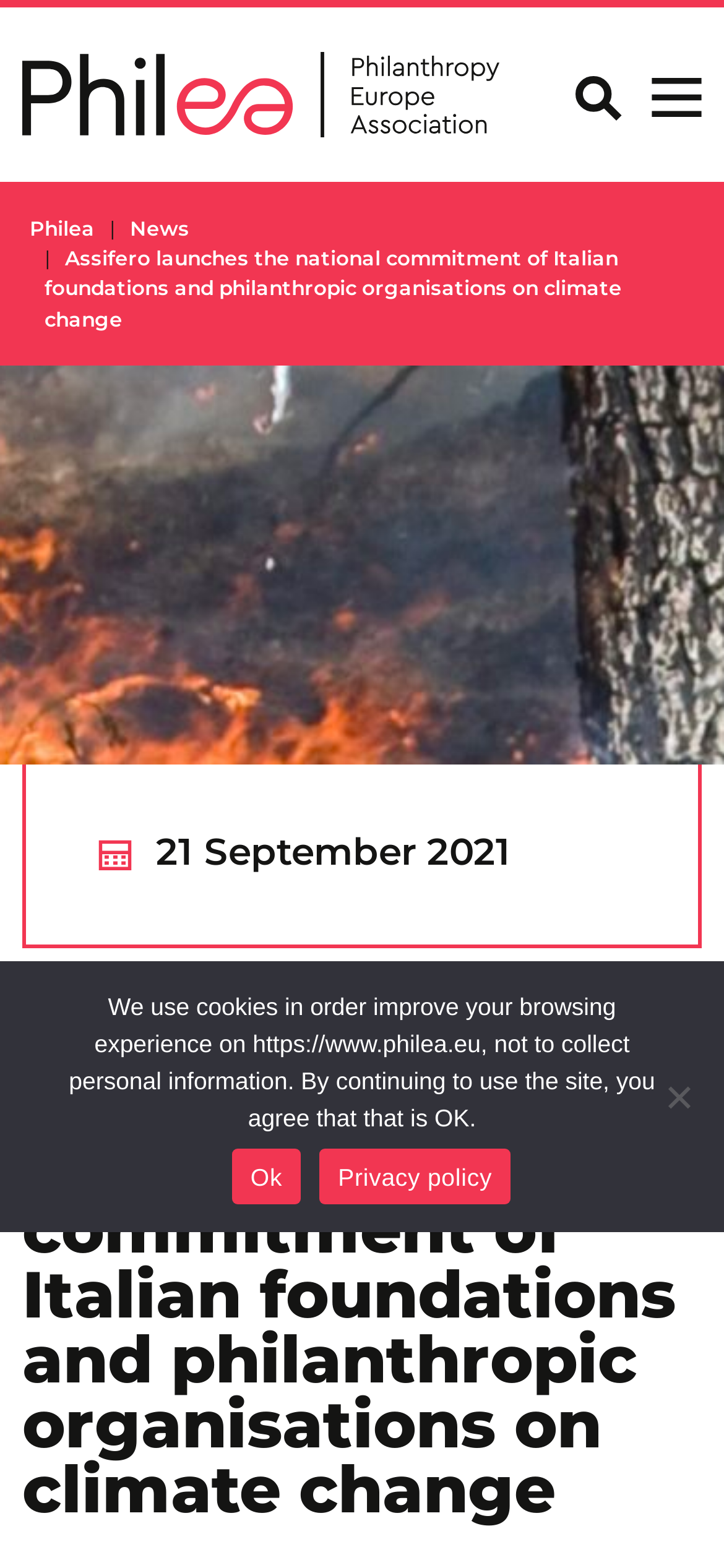Answer the question below with a single word or a brief phrase: 
How many elements are in the offcanvas search?

1